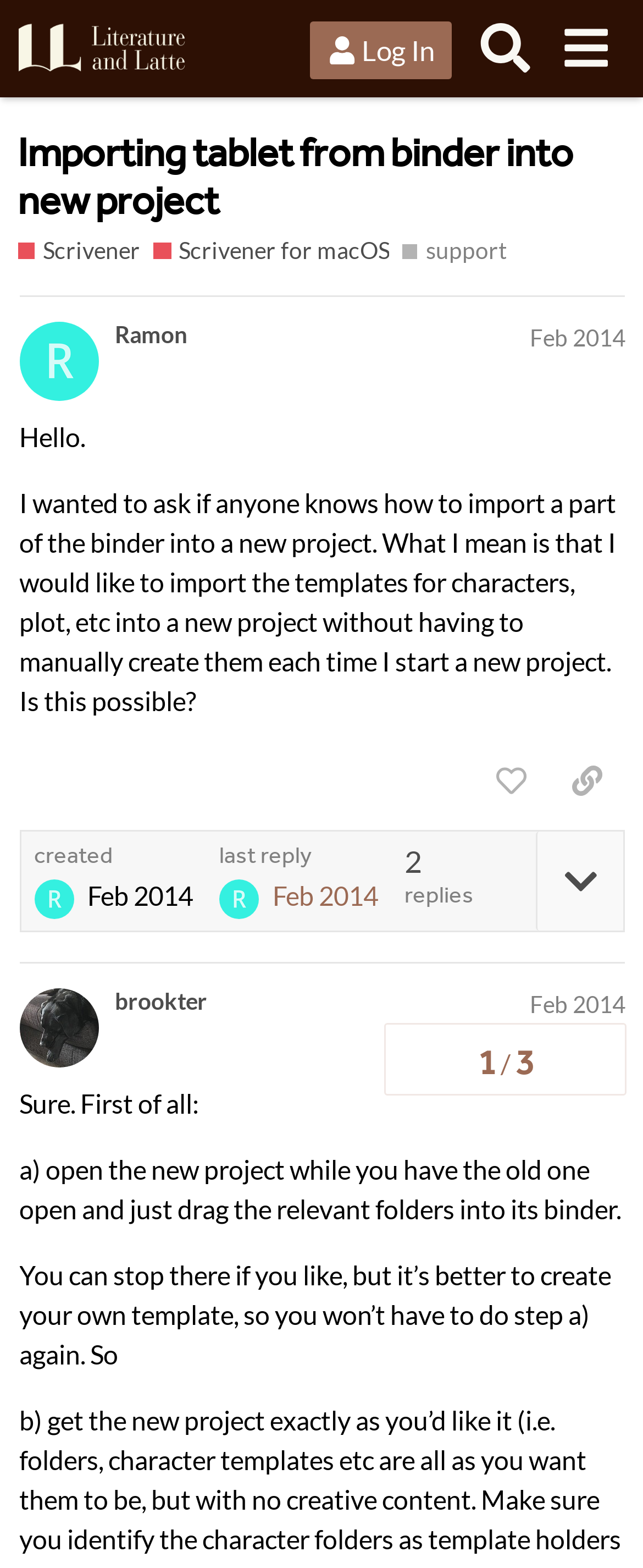Indicate the bounding box coordinates of the element that needs to be clicked to satisfy the following instruction: "View the topic progress". The coordinates should be four float numbers between 0 and 1, i.e., [left, top, right, bottom].

[0.597, 0.652, 0.974, 0.699]